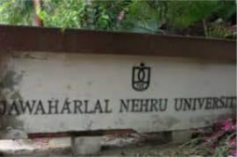What is the environment surrounding the sign?
Could you give a comprehensive explanation in response to this question?

The caption describes the sign as being positioned in a lush, green environment, indicating that the surroundings of the university's entrance sign are natural and verdant.